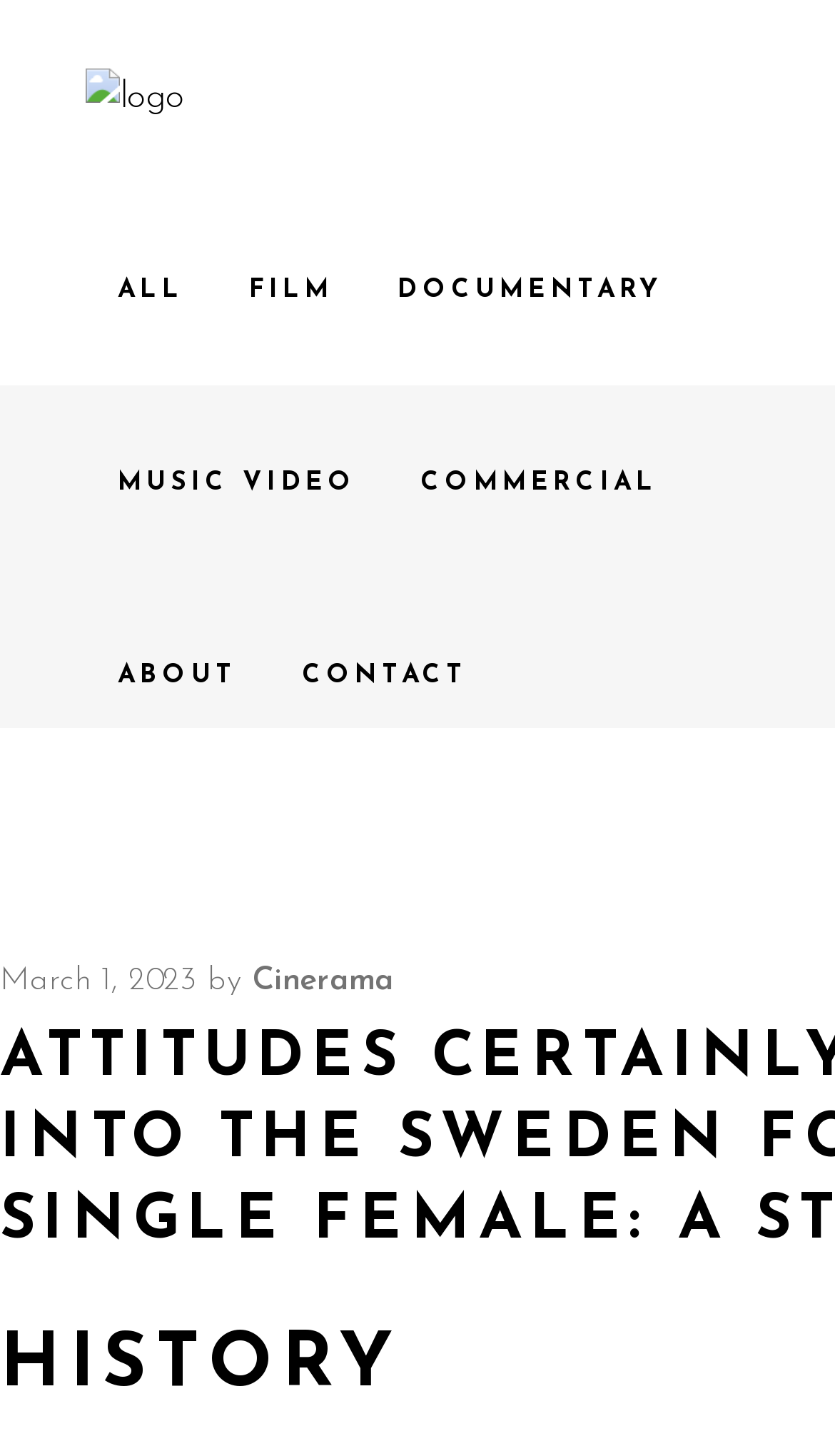Given the description: "COMMERCIAL", determine the bounding box coordinates of the UI element. The coordinates should be formatted as four float numbers between 0 and 1, [left, top, right, bottom].

[0.465, 0.265, 0.827, 0.397]